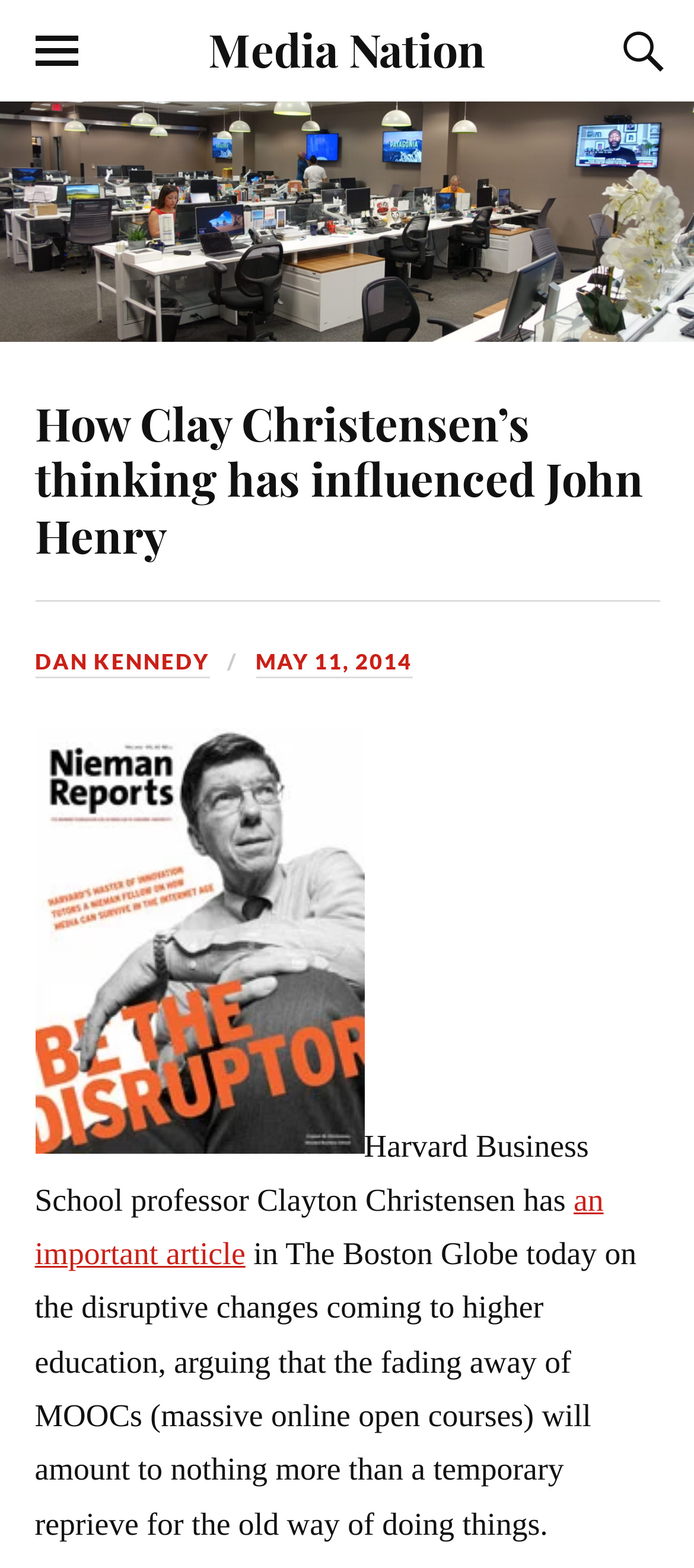Determine the bounding box coordinates of the clickable element to achieve the following action: 'view the image Fall2012_185w'. Provide the coordinates as four float values between 0 and 1, formatted as [left, top, right, bottom].

[0.05, 0.464, 0.524, 0.735]